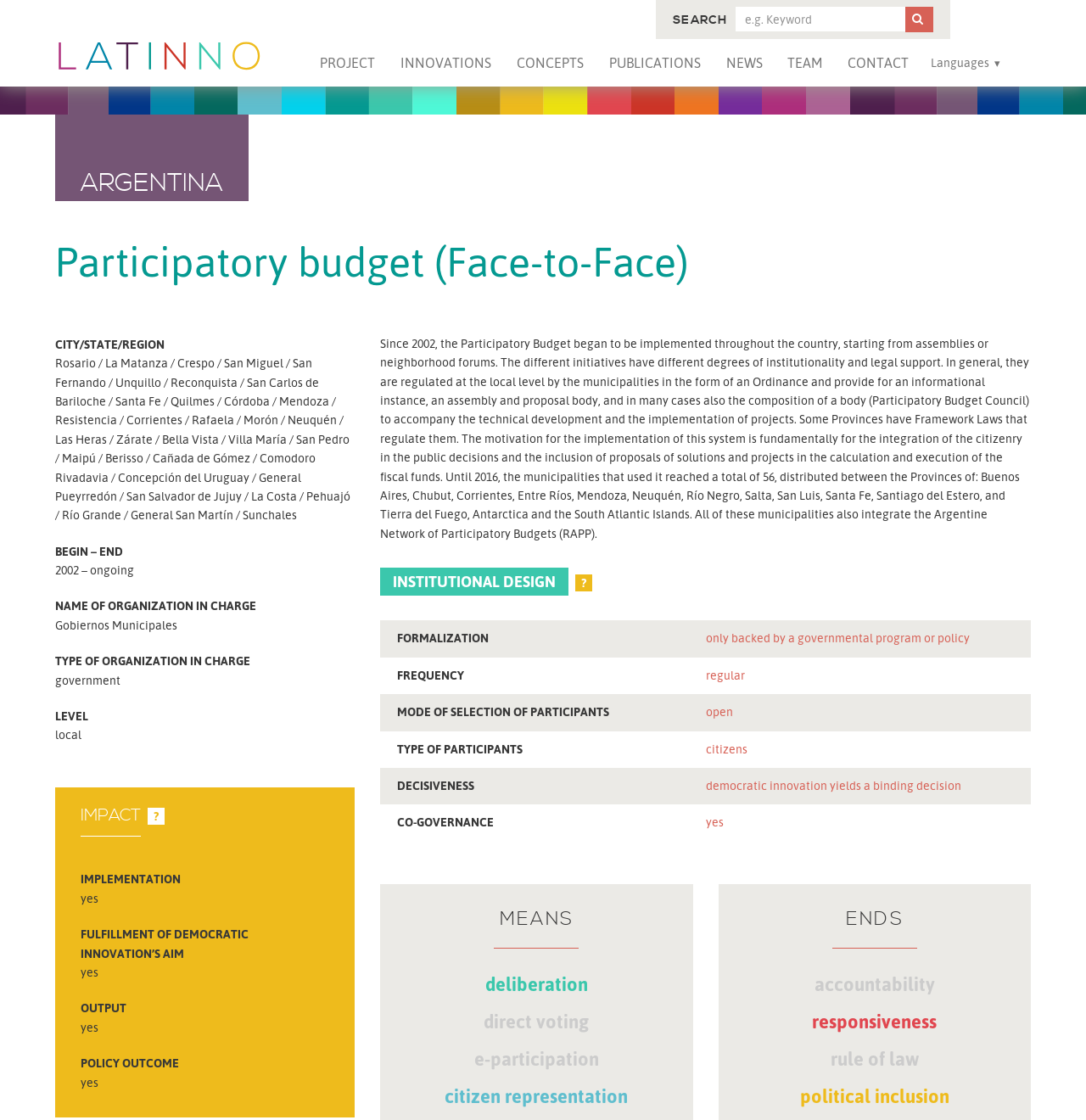Is the implementation fulfilled?
Please answer the question with a detailed response using the information from the screenshot.

I found the answer by looking at the description list detail with the term 'IMPLEMENTATION' and its corresponding detail is 'yes'.